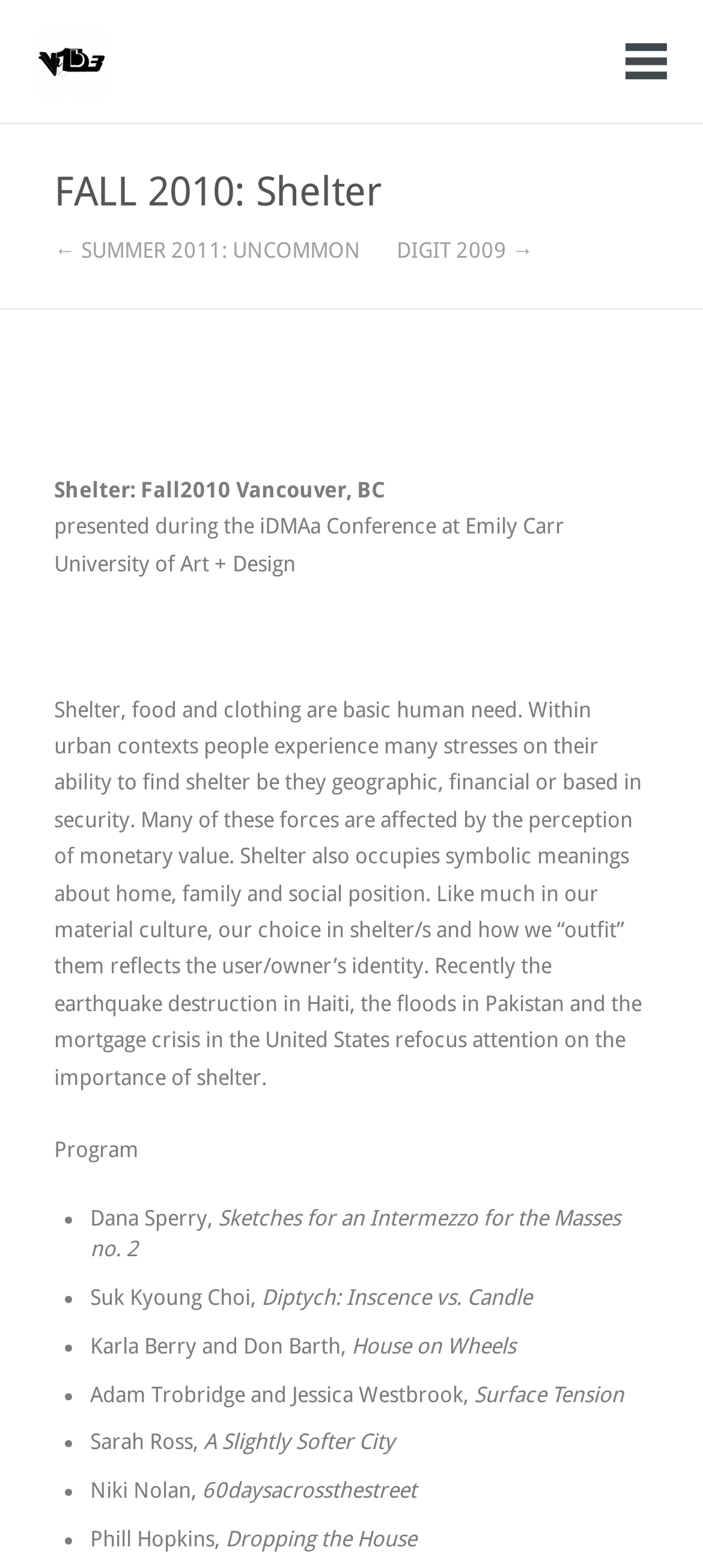Identify the bounding box coordinates for the UI element described as: "alt="v1b3"". The coordinates should be provided as four floats between 0 and 1: [left, top, right, bottom].

[0.051, 0.017, 0.321, 0.063]